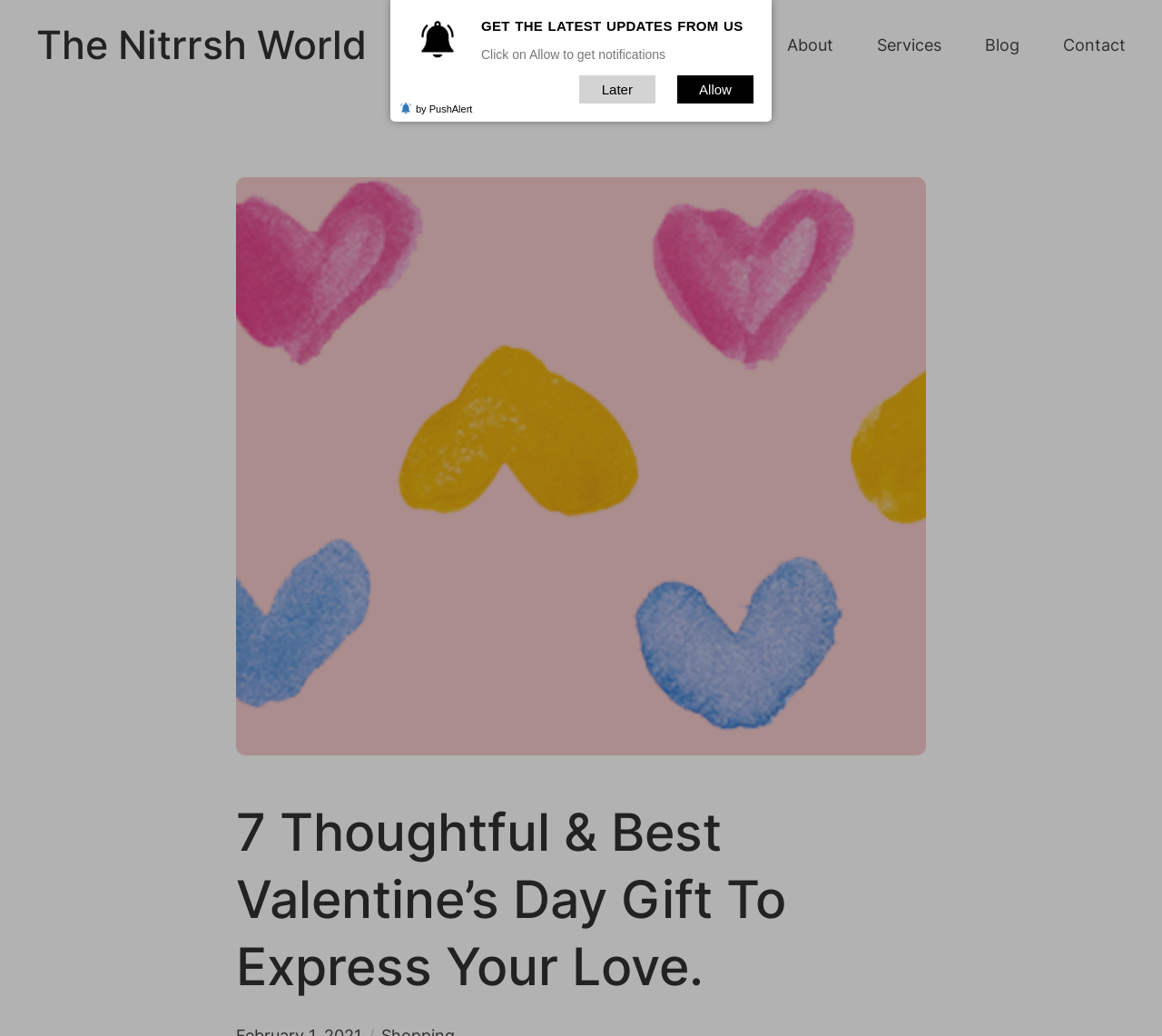Identify the primary heading of the webpage and provide its text.

The Nitrrsh World